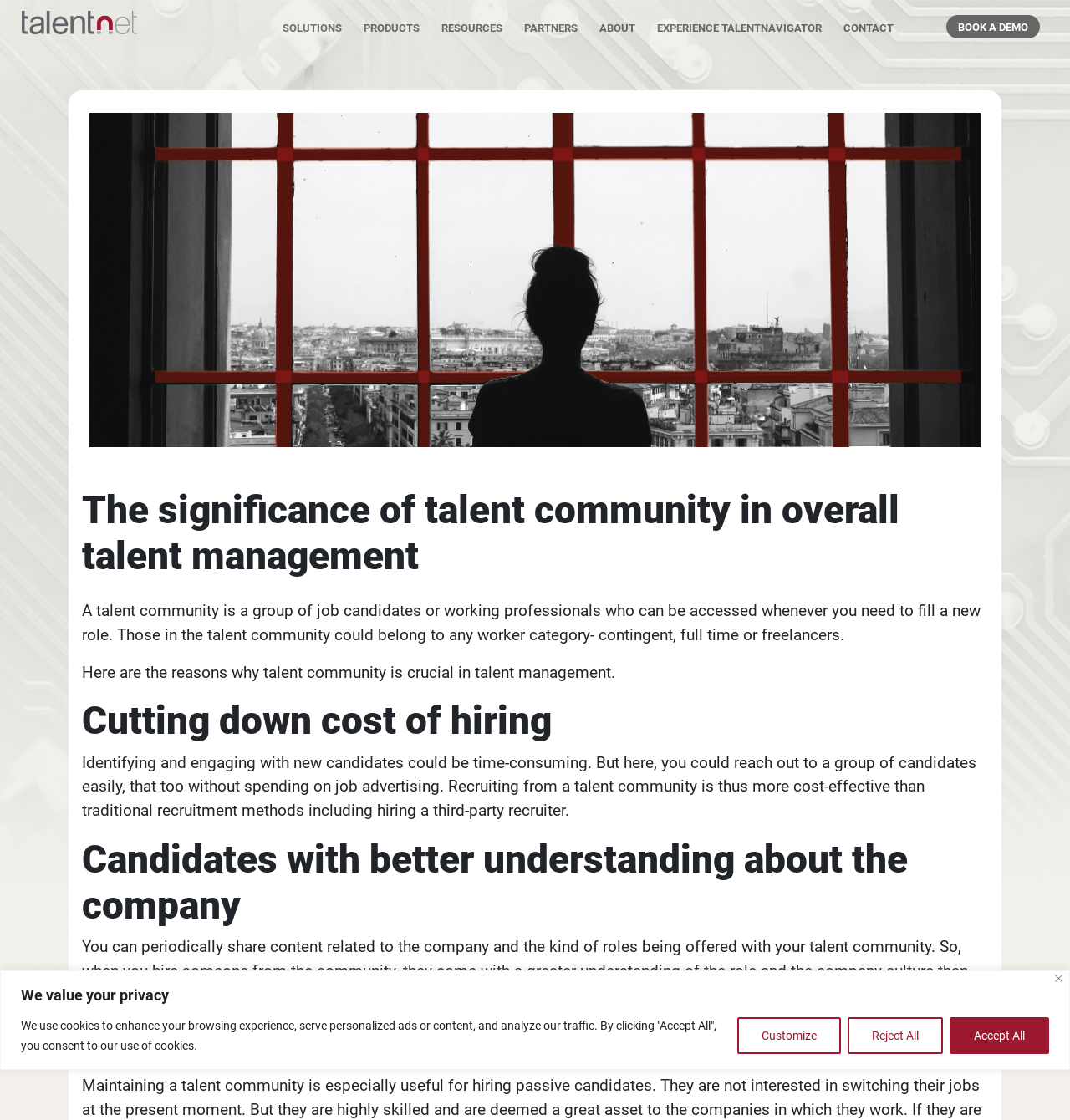Identify the bounding box coordinates of the section to be clicked to complete the task described by the following instruction: "Visit the TalentNet homepage". The coordinates should be four float numbers between 0 and 1, formatted as [left, top, right, bottom].

[0.02, 0.006, 0.128, 0.038]